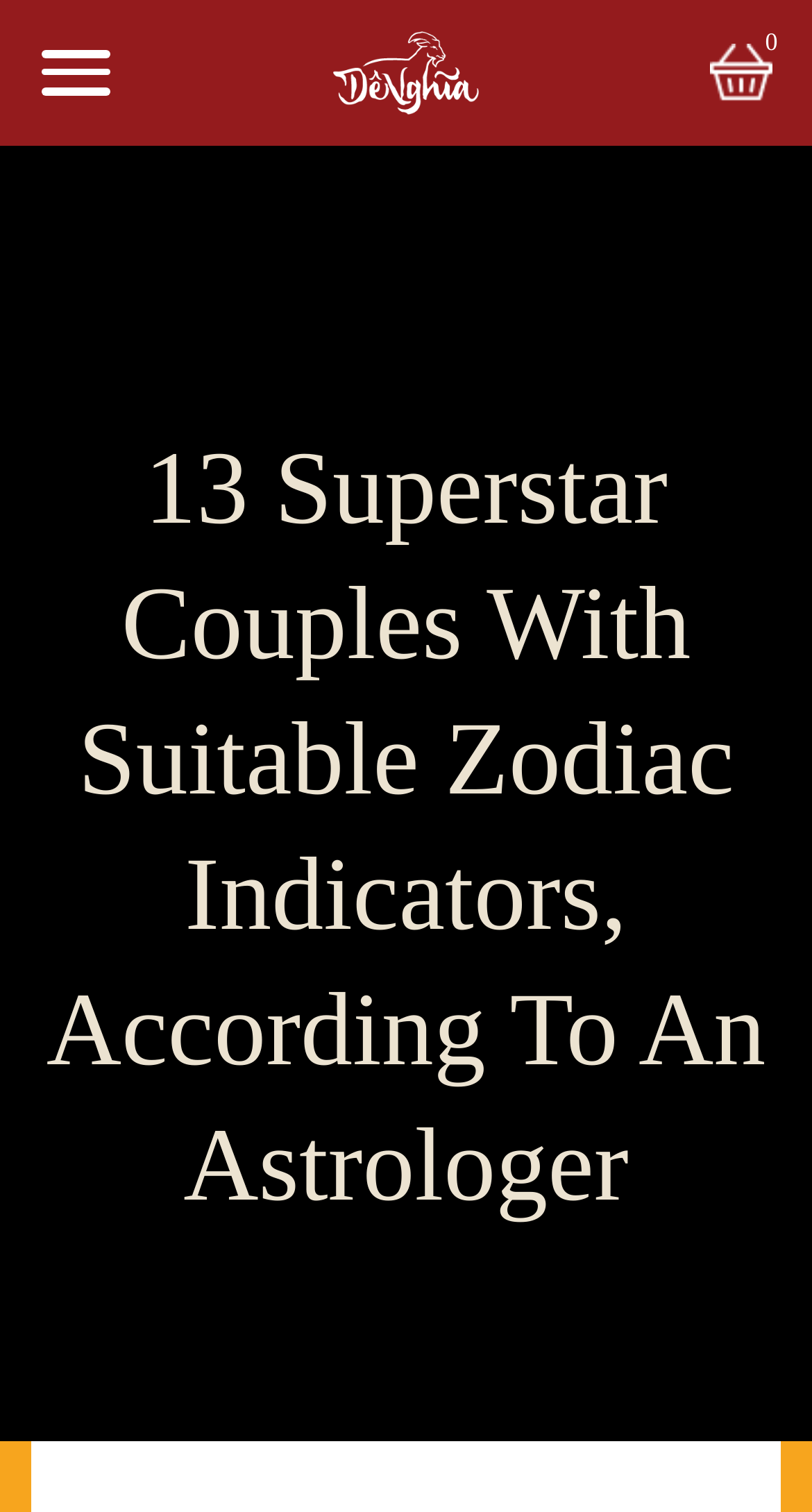Summarize the webpage comprehensively, mentioning all visible components.

The webpage appears to be an article or blog post about 13 superstar couples with suitable zodiac indicators, according to an astrologer. At the top left of the page, there is a logo image with a corresponding link. Below the logo, there is a horizontal navigation menu with 9 links, including "TRANG CHỦ", "CÂU CHUYỆN DÊ NGHĨA", "THỰC ĐƠN", and others, spanning the entire width of the page.

The main content of the page is headed by a large title, "13 Superstar Couples With Suitable Zodiac Indicators, According To An Astrologer", which occupies a significant portion of the page, from the top center to the middle.